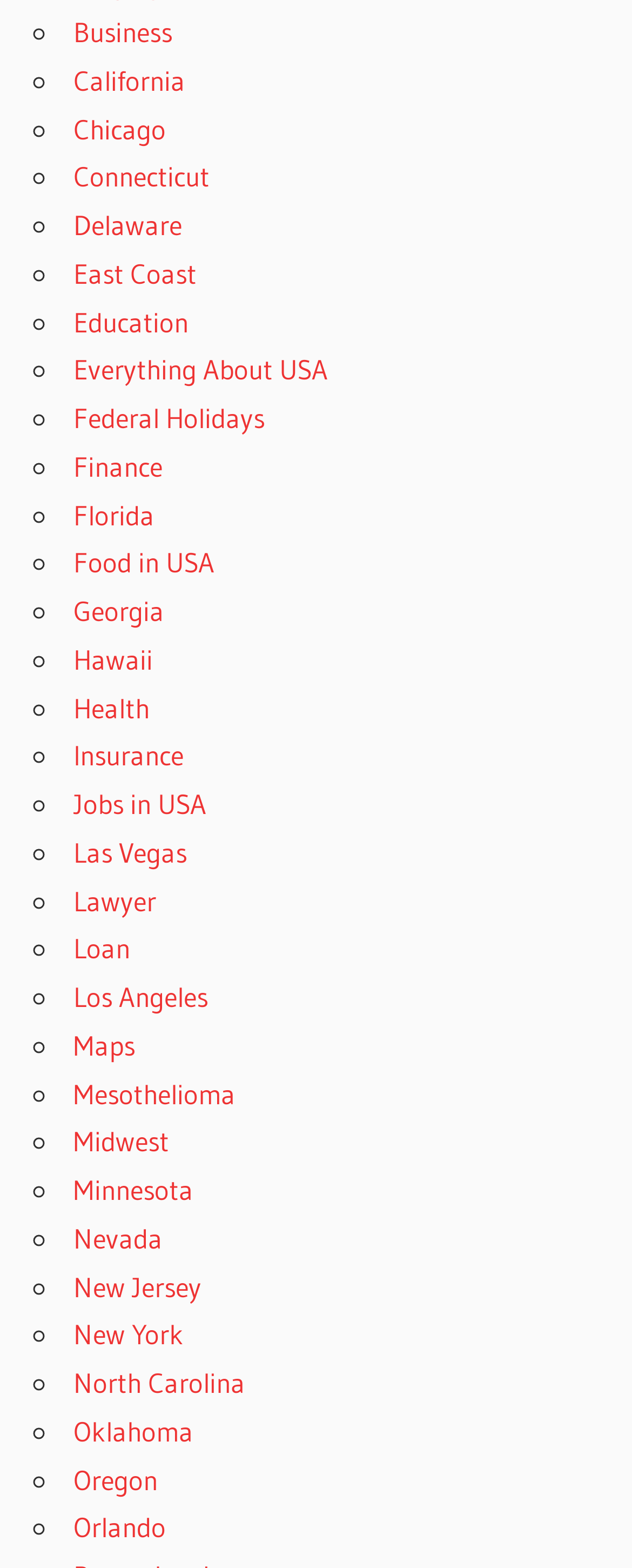Use a single word or phrase to answer the question: 
Is there a link to a webpage about education on the webpage?

Yes